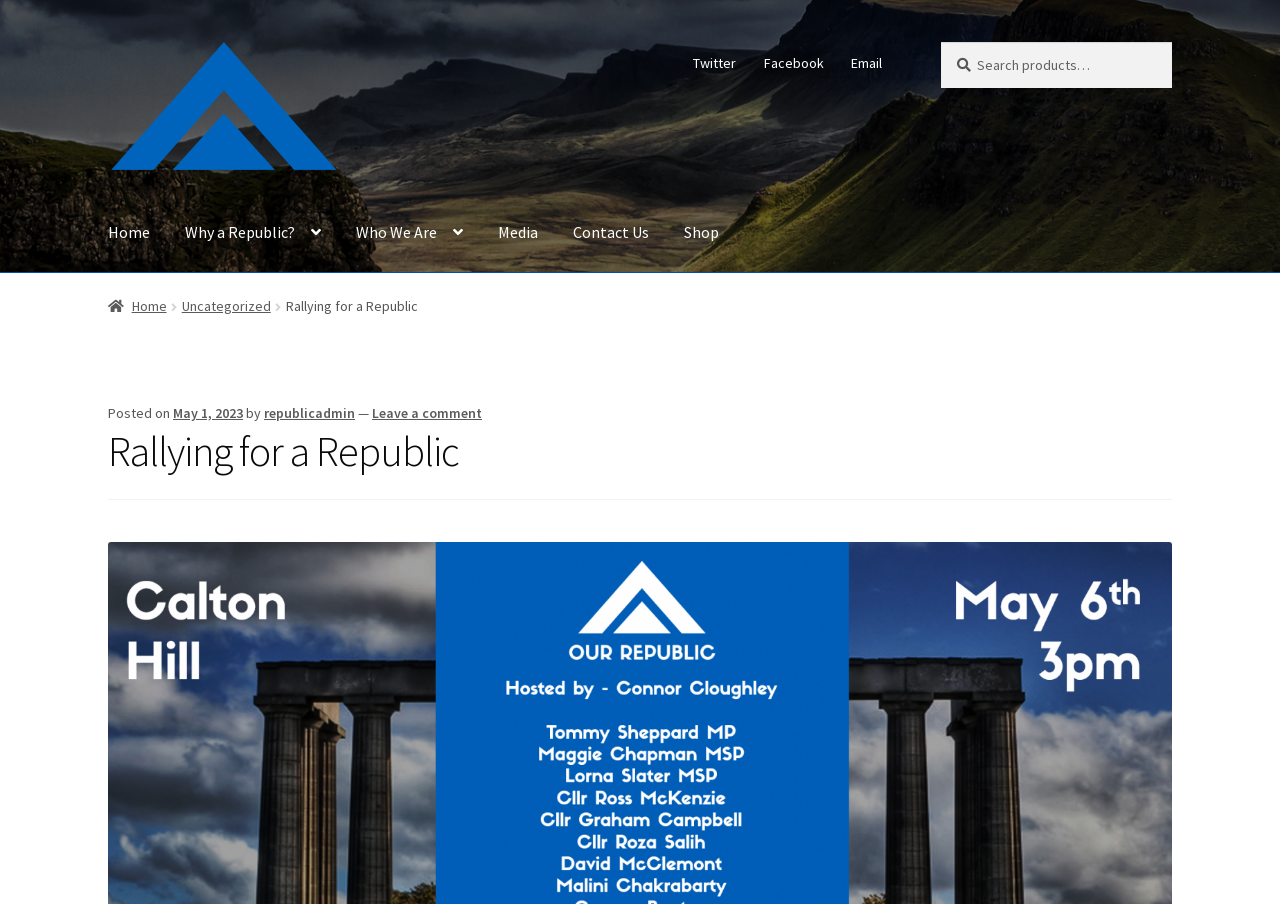Could you highlight the region that needs to be clicked to execute the instruction: "Visit Twitter page"?

[0.532, 0.046, 0.585, 0.093]